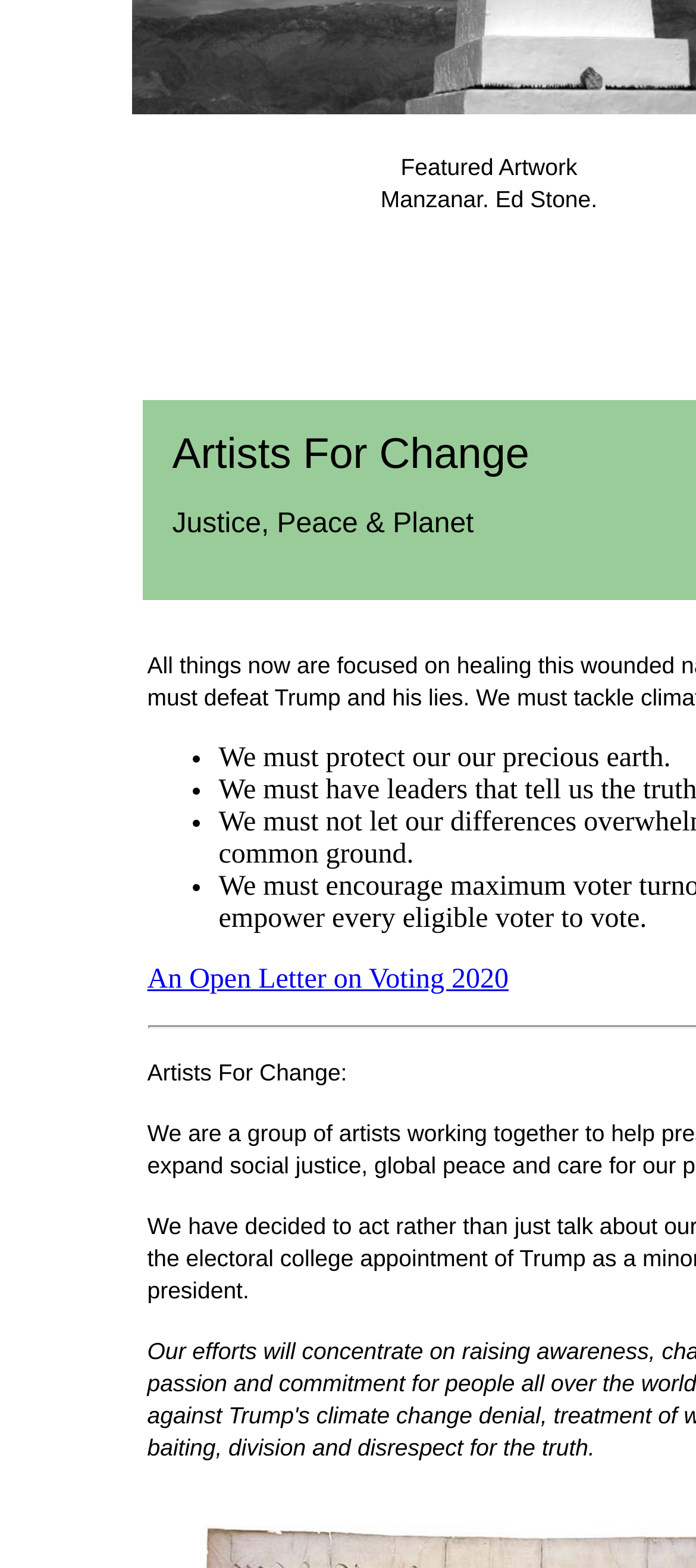How many list items are there?
Using the image provided, answer with just one word or phrase.

4